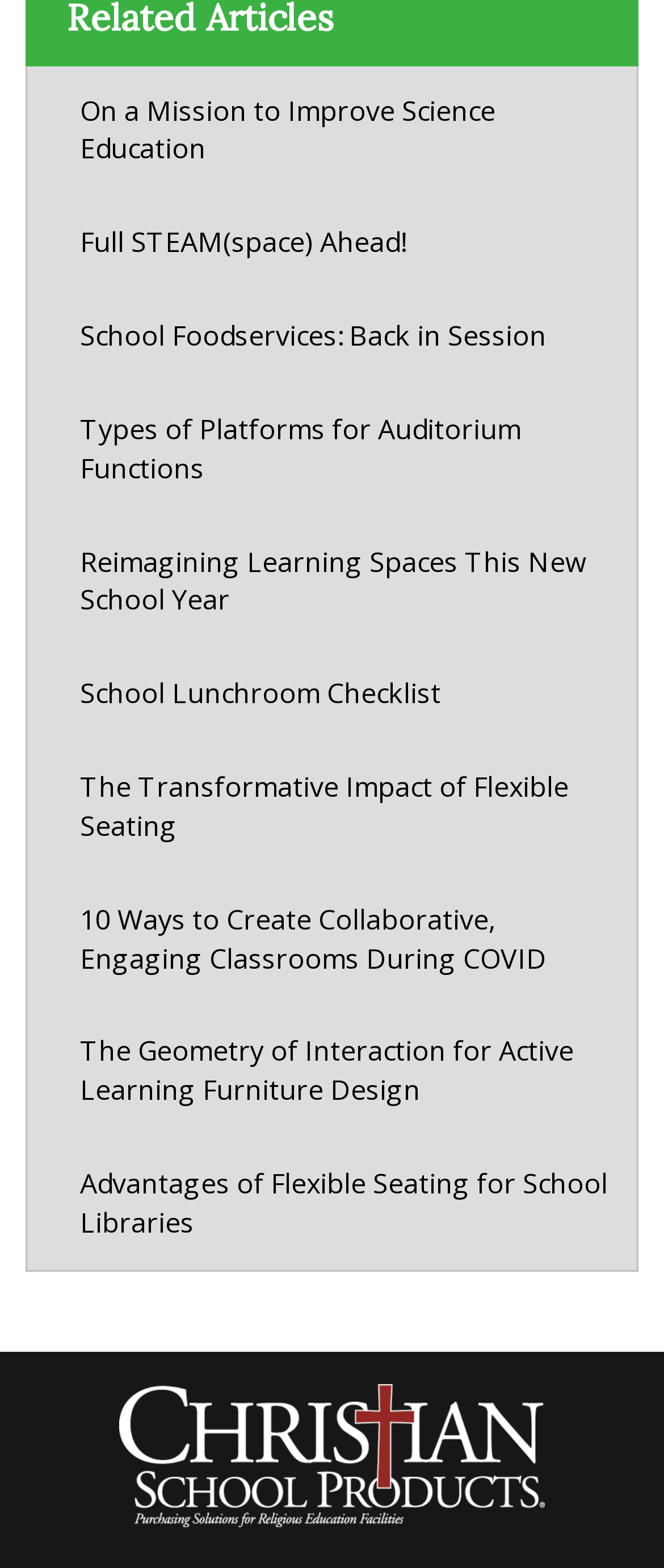What is the vertical position of the link 'School Lunchroom Checklist'?
Please respond to the question with as much detail as possible.

By comparing the y1 and y2 coordinates of the link 'School Lunchroom Checklist' with the other links, I can determine that it is positioned in the middle of the webpage.